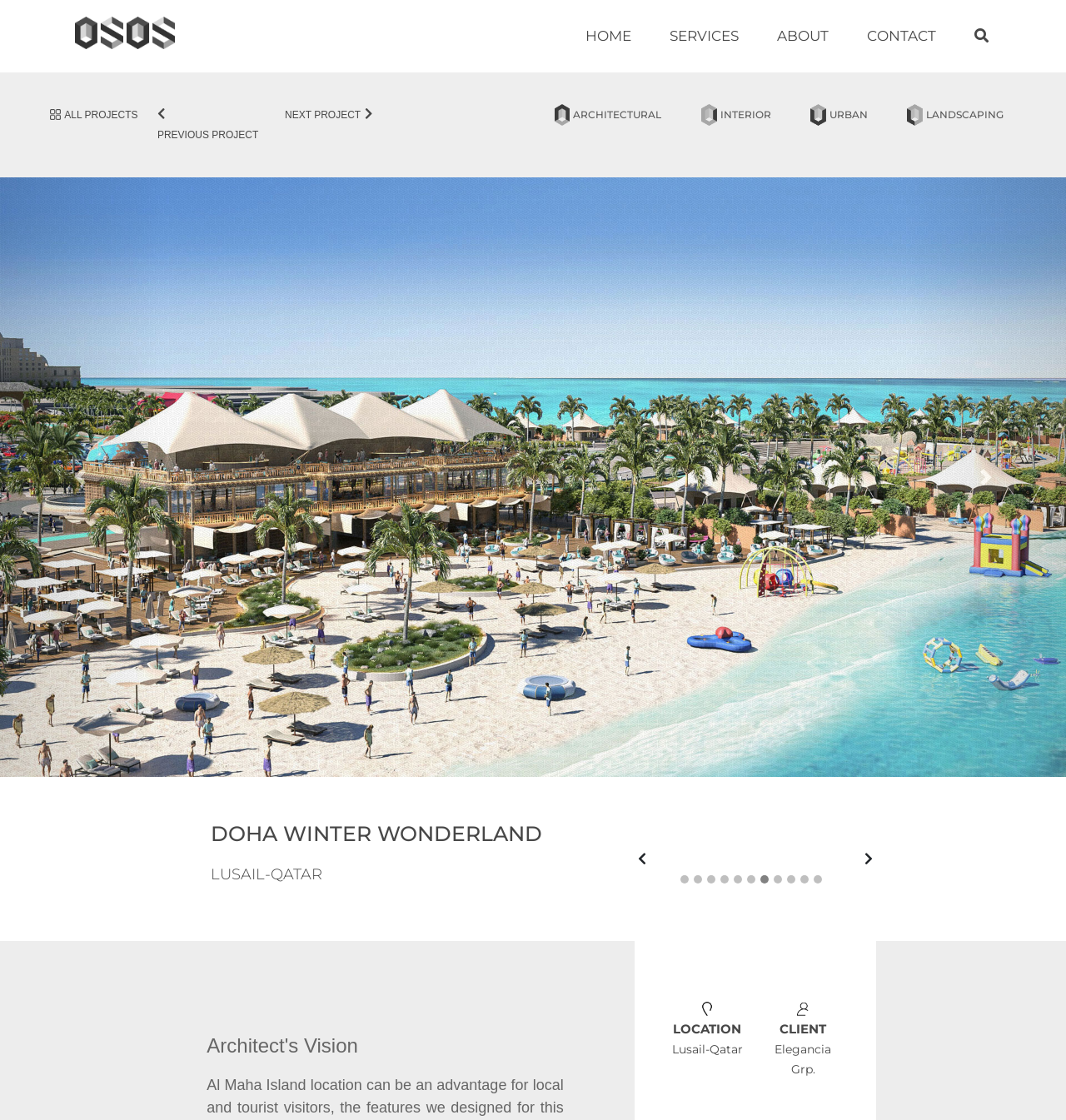Observe the image and answer the following question in detail: What is the location of the project?

I found a StaticText element with the text 'Lusail-Qatar' at coordinates [0.198, 0.772, 0.303, 0.788]. This suggests that the location of the project is Lusail-Qatar.